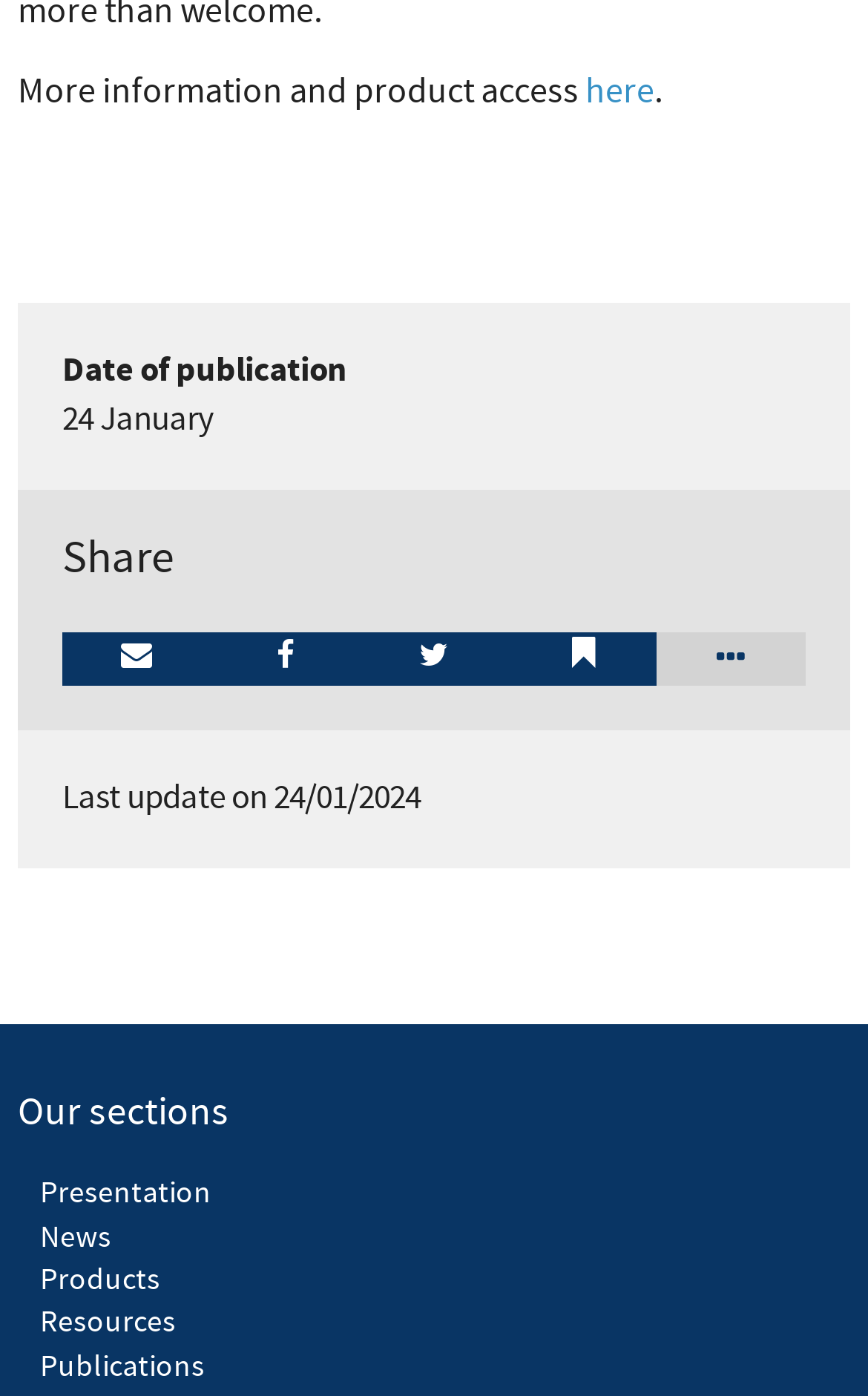What is the last update date?
Please use the image to provide a one-word or short phrase answer.

24/01/2024